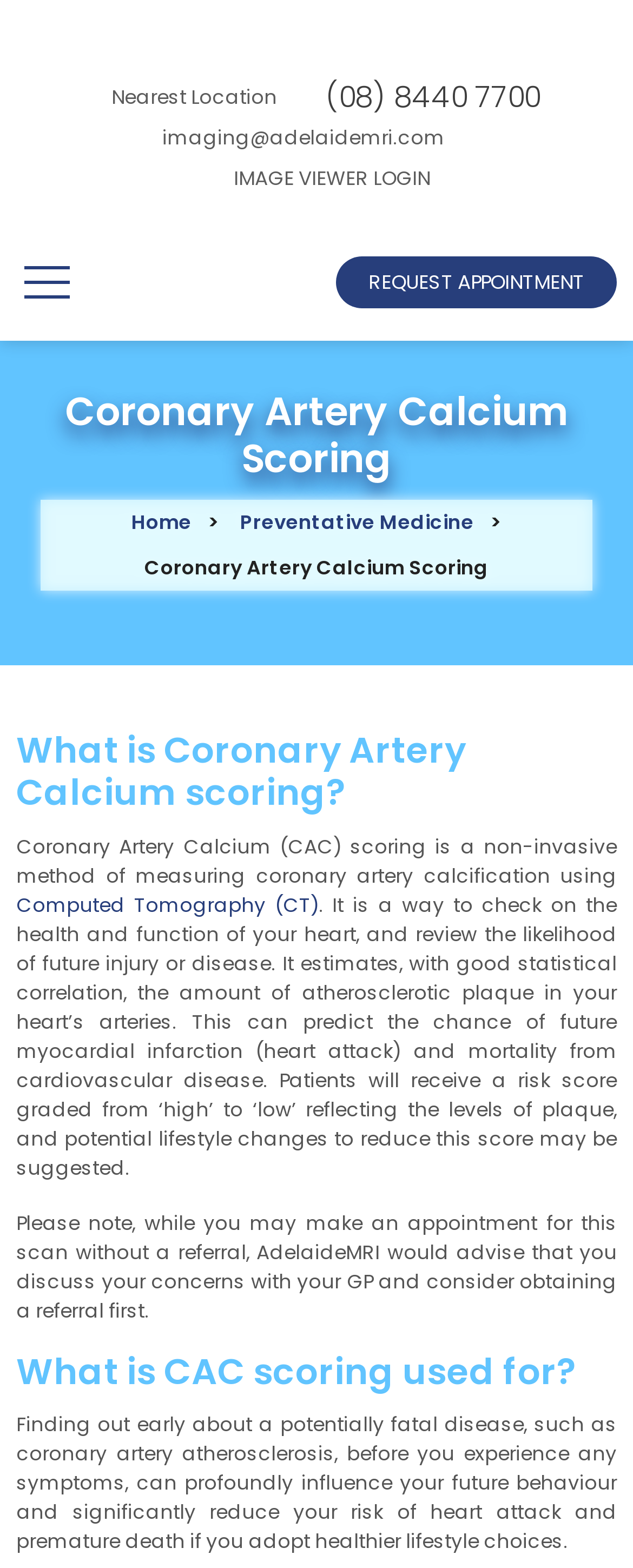Please find the bounding box coordinates for the clickable element needed to perform this instruction: "Click on the 'Home' link".

[0.208, 0.324, 0.303, 0.341]